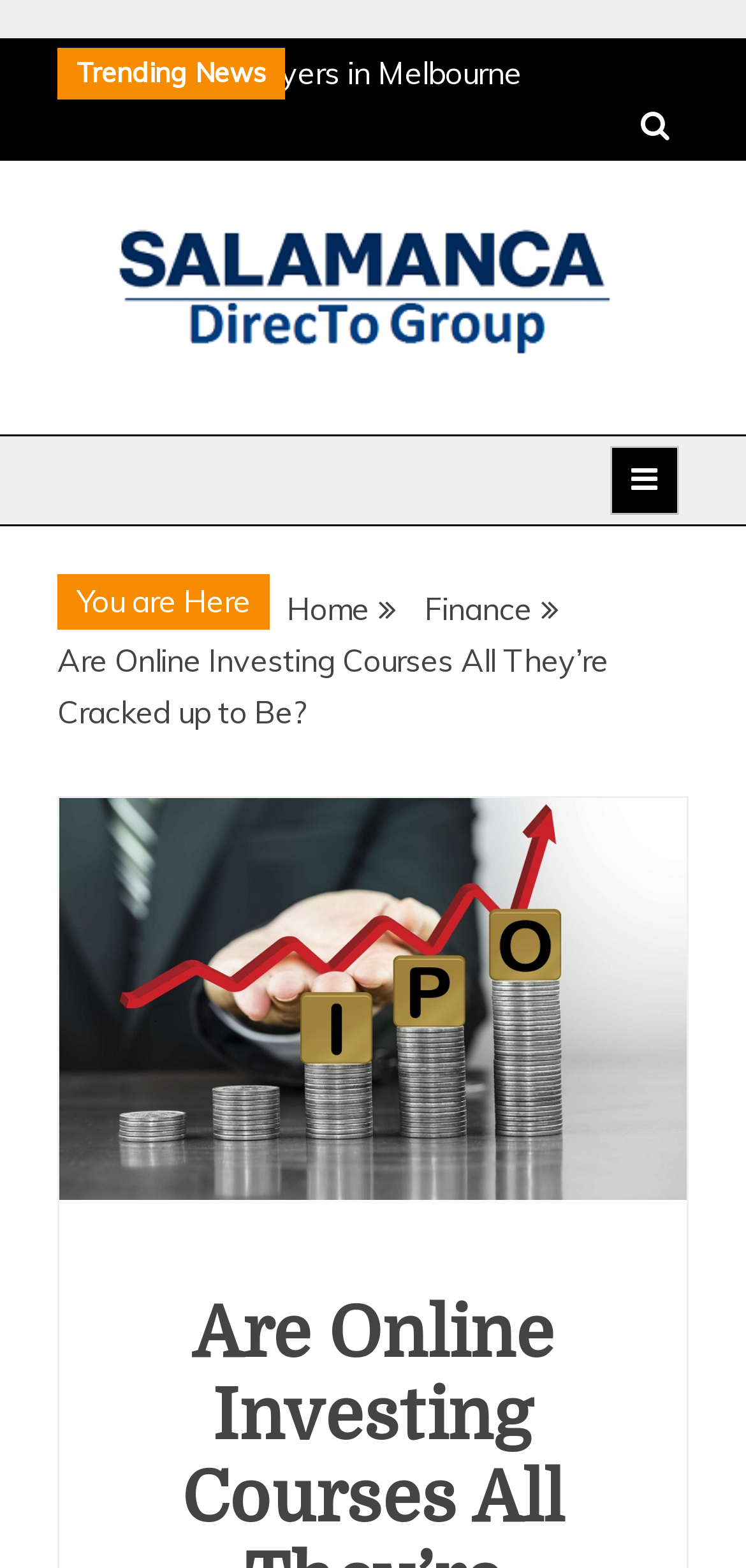Describe all the visual and textual components of the webpage comprehensively.

The webpage appears to be an article or blog post discussing online investing courses. At the top, there is a section labeled "Trending News". Below this, on the left side, there is a link to "Business and Finance" accompanied by an image. To the right of this link, there is another link with the same text, "Business and Finance", but with a slightly different position.

In the top-right corner, there is a button with no text, which controls the primary menu. Below this button, there is a breadcrumbs navigation section labeled "You are Here", which displays the current page's location in the website's hierarchy. The breadcrumbs section contains links to "Home" and "Finance", as well as the title of the current page, "Are Online Investing Courses All They’re Cracked up to Be?".

There is also an image on the page, which appears to be related to the article's content, as it shares the same title. The image is positioned below the breadcrumbs section. Overall, the webpage seems to be focused on providing information and discussion about online investing courses, with a clear navigation structure and relevant links to related topics.